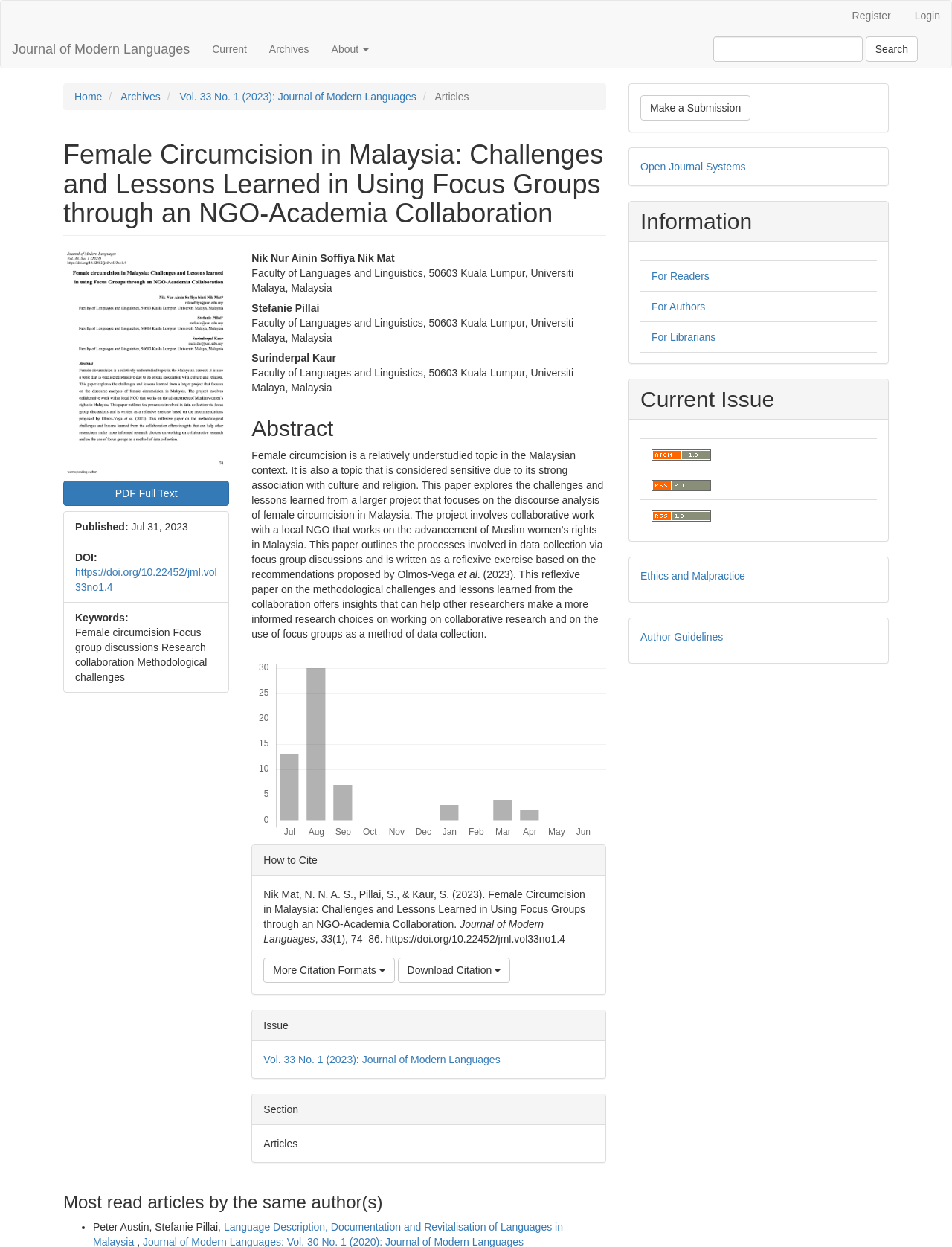Please provide a comprehensive answer to the question based on the screenshot: What is the publication date of the article?

I found the publication date of the article by looking at the static text element with the text 'Published:' and the adjacent static text element with the date 'Jul 31, 2023'.